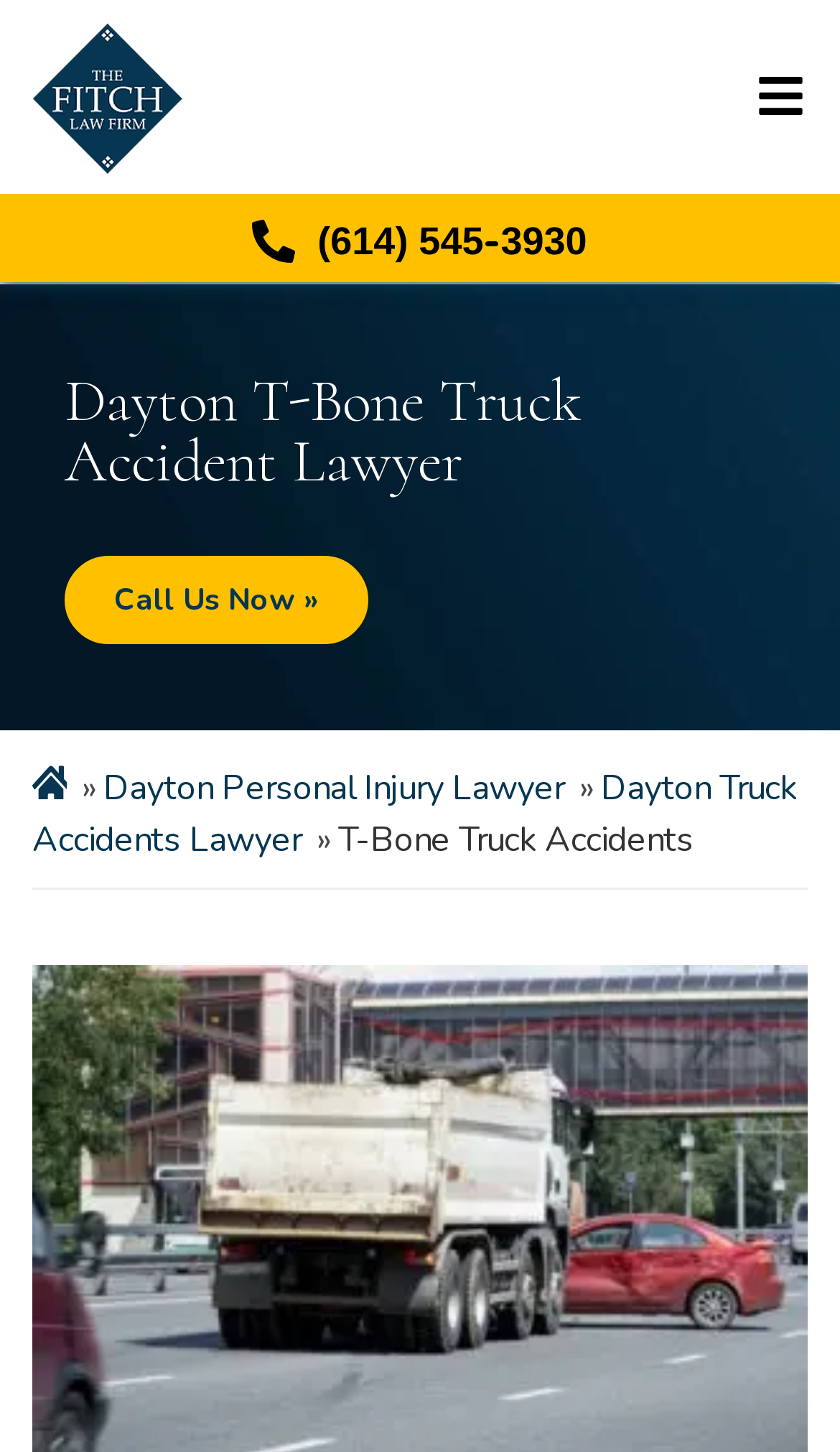Bounding box coordinates are to be given in the format (top-left x, top-left y, bottom-right x, bottom-right y). All values must be floating point numbers between 0 and 1. Provide the bounding box coordinate for the UI element described as: Home

[0.038, 0.527, 0.079, 0.559]